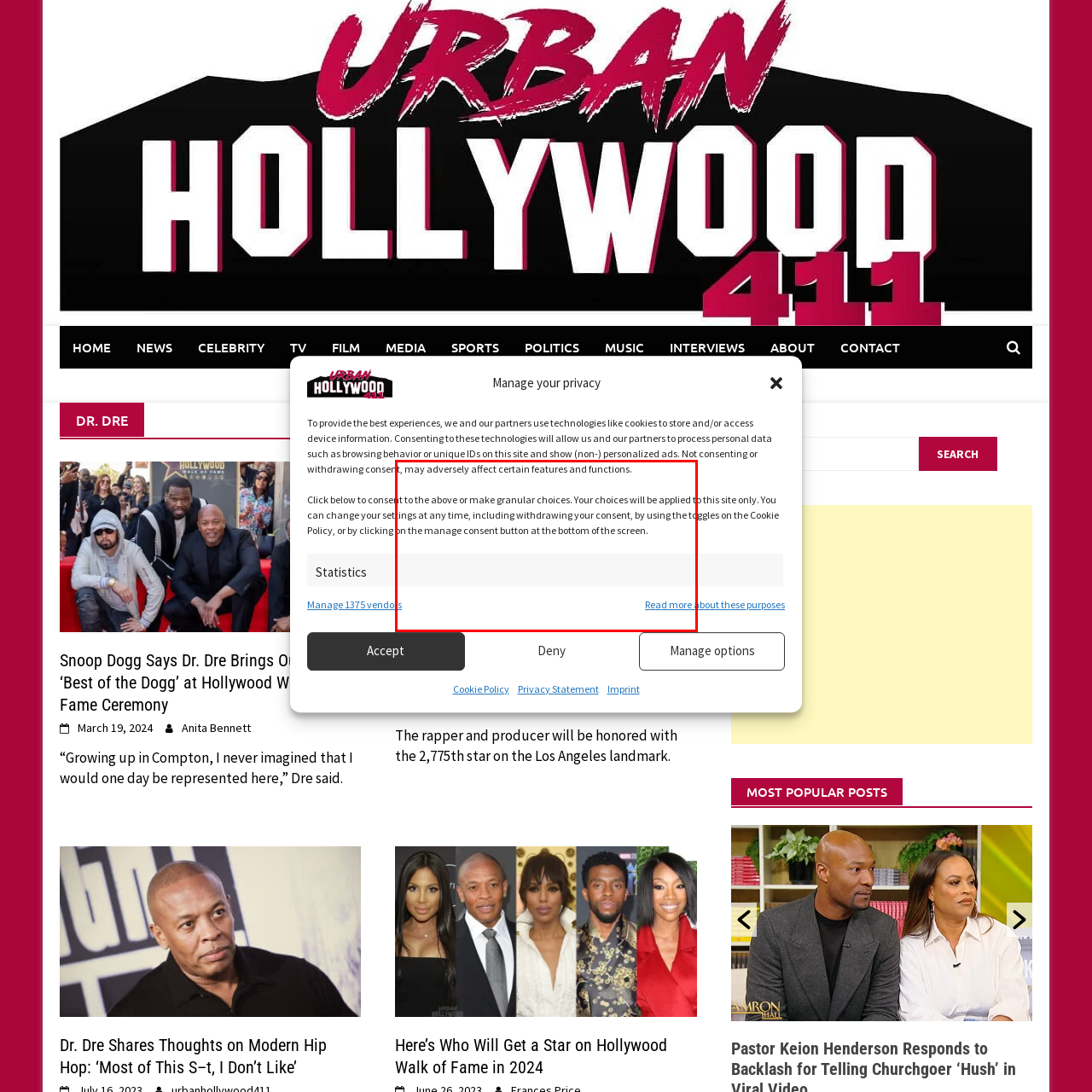What is the significance of the star Dr. Dre is receiving?
Inspect the image inside the red bounding box and provide a detailed answer drawing from the visual content.

According to the caption, the star Dr. Dre is receiving is the 2,775th star on the iconic Los Angeles landmark, the Hollywood Walk of Fame, signifying a celebration of his career and contributions.